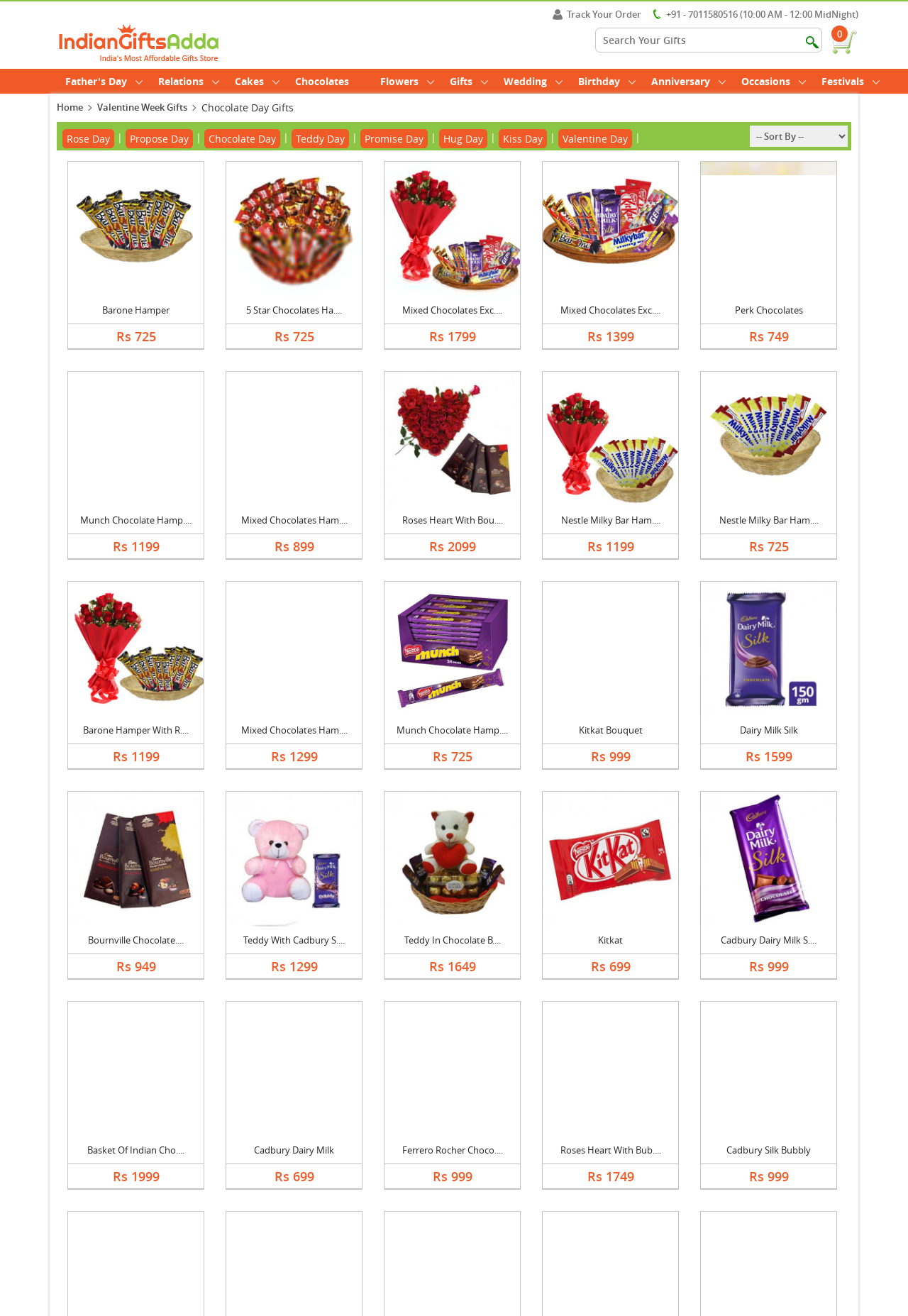Determine the bounding box coordinates of the clickable region to execute the instruction: "Search for gifts". The coordinates should be four float numbers between 0 and 1, denoted as [left, top, right, bottom].

[0.655, 0.021, 0.905, 0.04]